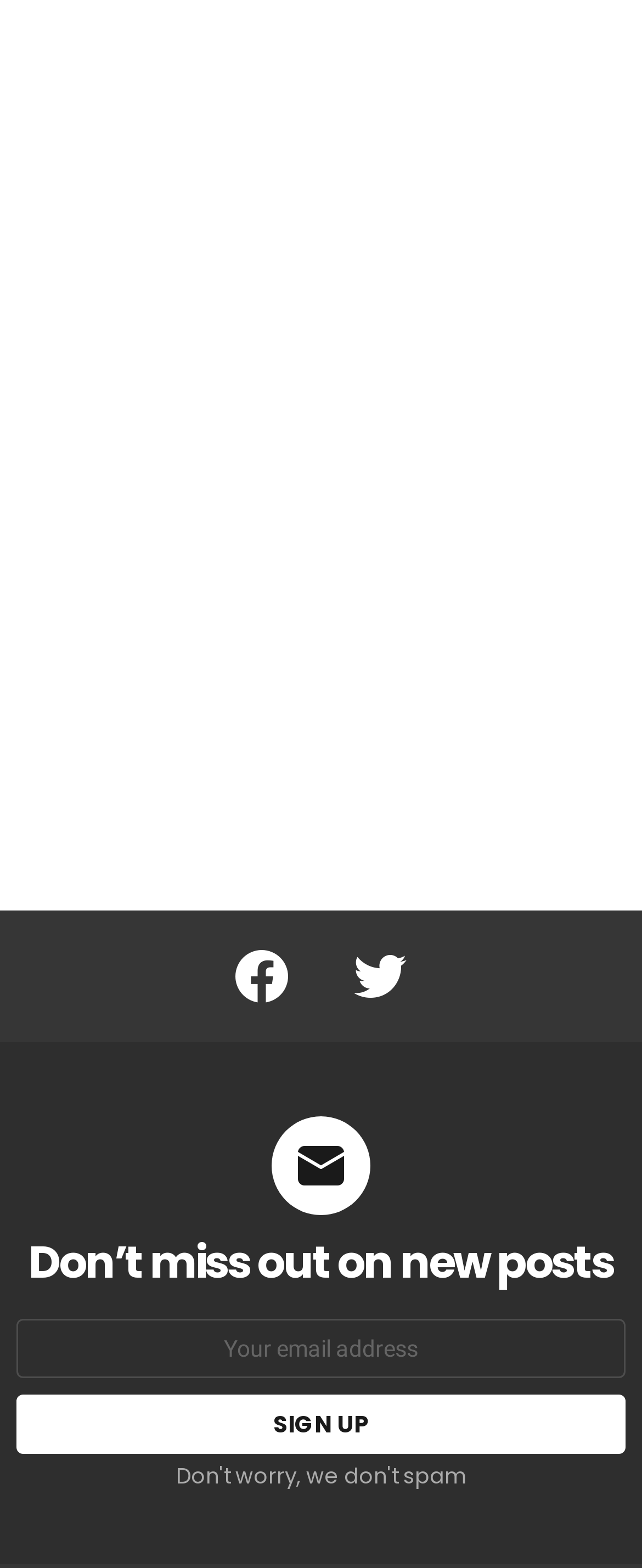What is the text above the email address textbox?
Give a one-word or short phrase answer based on the image.

Don’t miss out on new posts